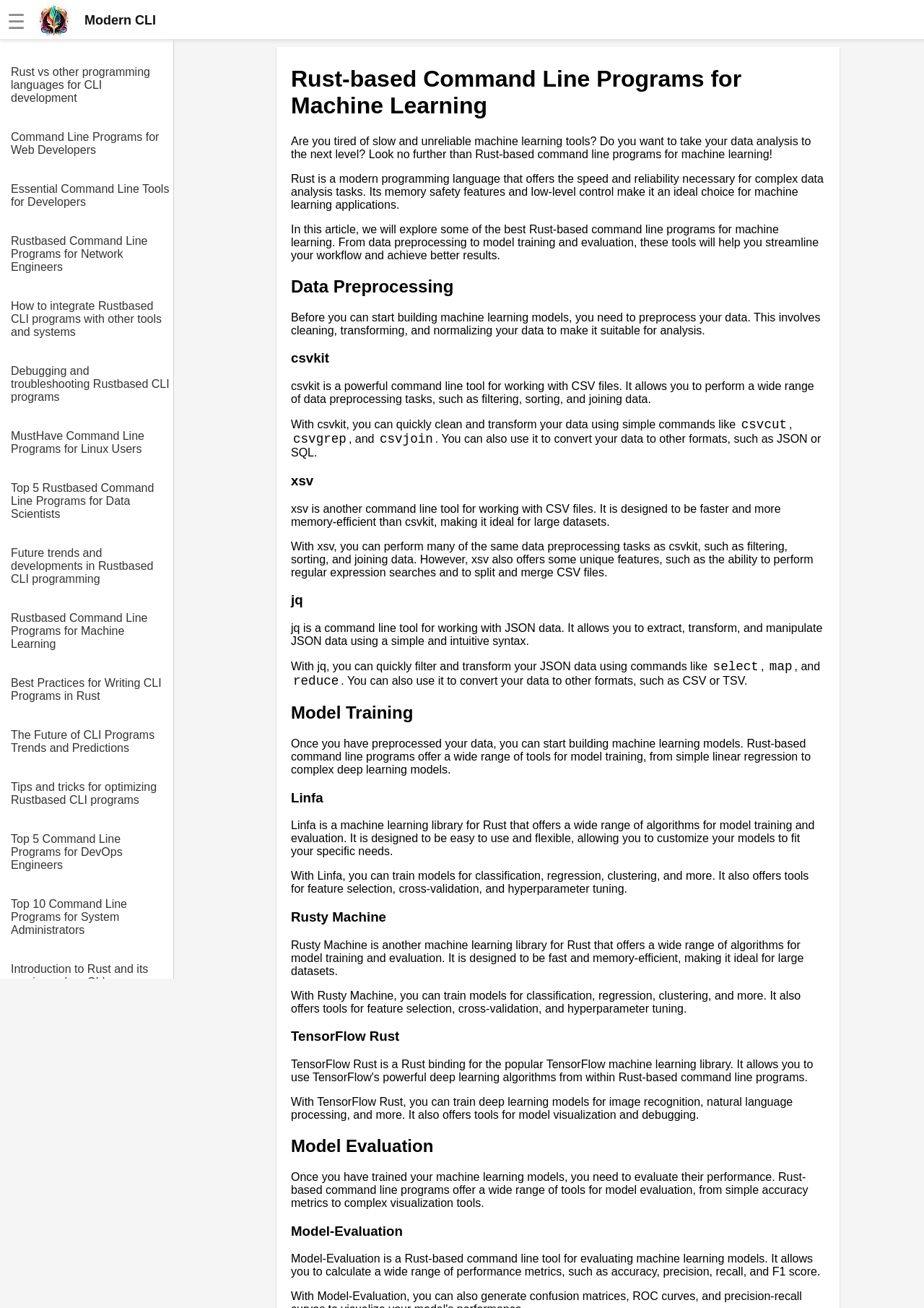Respond to the question below with a single word or phrase:
What is the main topic of this webpage?

Rust-based Command Line Programs for Machine Learning